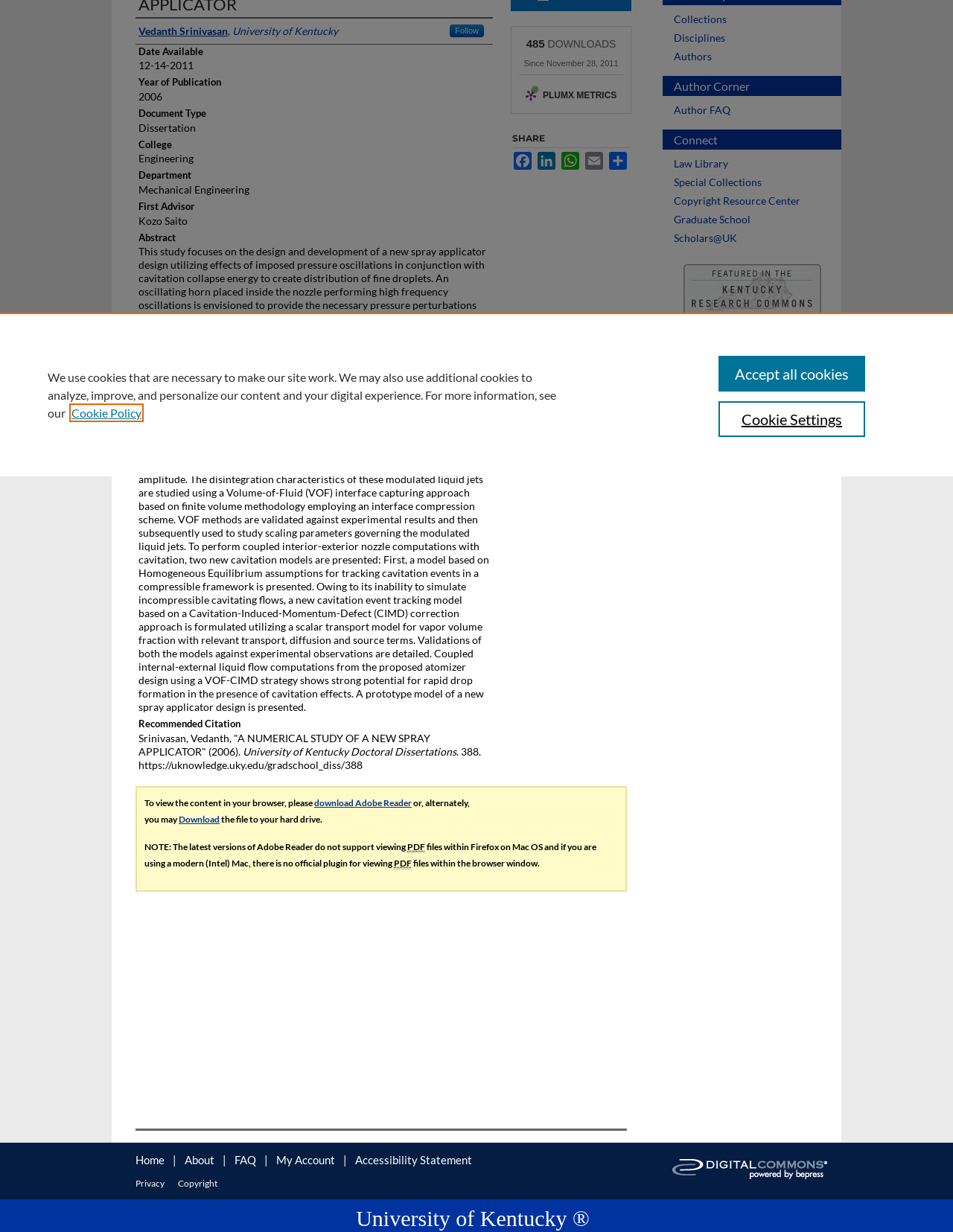Based on the element description: "Elsevier - Digital Commons", identify the UI element and provide its bounding box coordinates. Use four float numbers between 0 and 1, [left, top, right, bottom].

[0.695, 0.928, 0.883, 0.973]